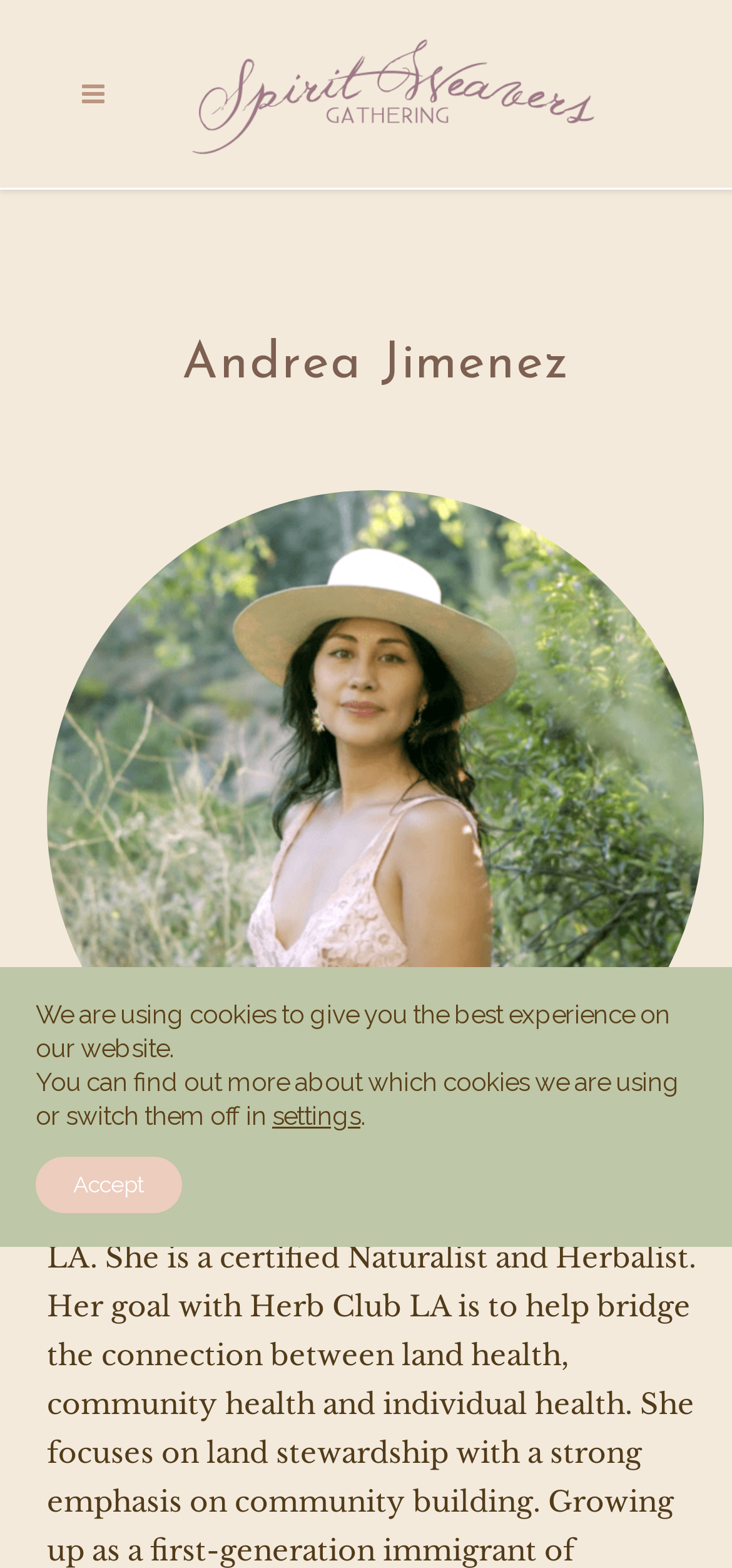Produce an extensive caption that describes everything on the webpage.

The webpage is about Andrea Jimenez, the founder of Herb Club LA, who is a certified Naturalist and Herbalist. At the top left of the page, there is a logo image with a link, which takes up a significant portion of the top section. 

Below the logo, there is a GDPR Cookie Banner that spans the entire width of the page. The banner contains two paragraphs of text, which inform users that the website is using cookies to provide the best experience and offer options to learn more about the cookies used or switch them off. 

To the right of the text, there are two buttons: "settings" and "Accept". The "Accept" button is located above the "settings" button.